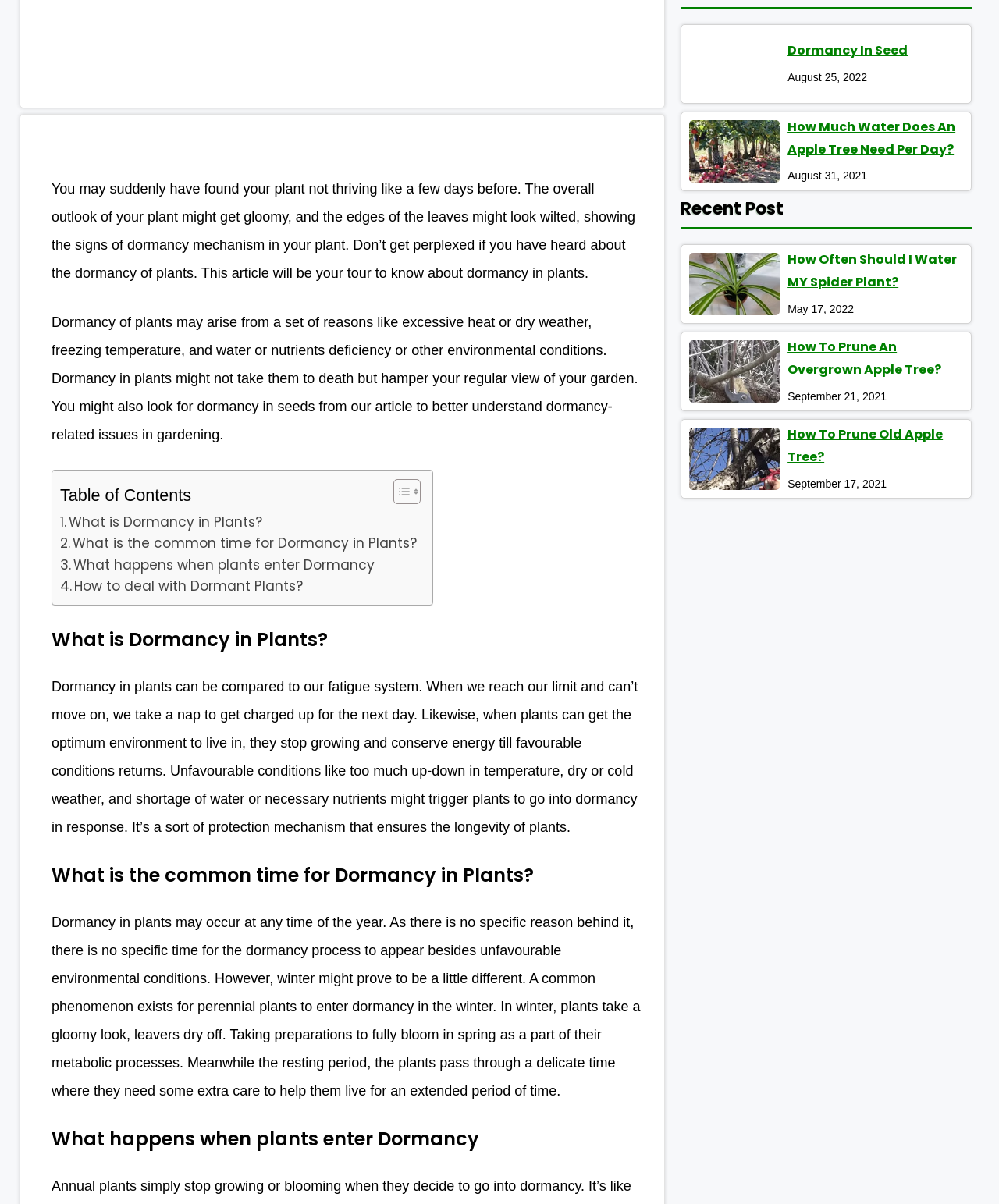Identify and provide the bounding box for the element described by: "aria-label="ez-toc-toggle-icon-1"".

[0.382, 0.397, 0.418, 0.419]